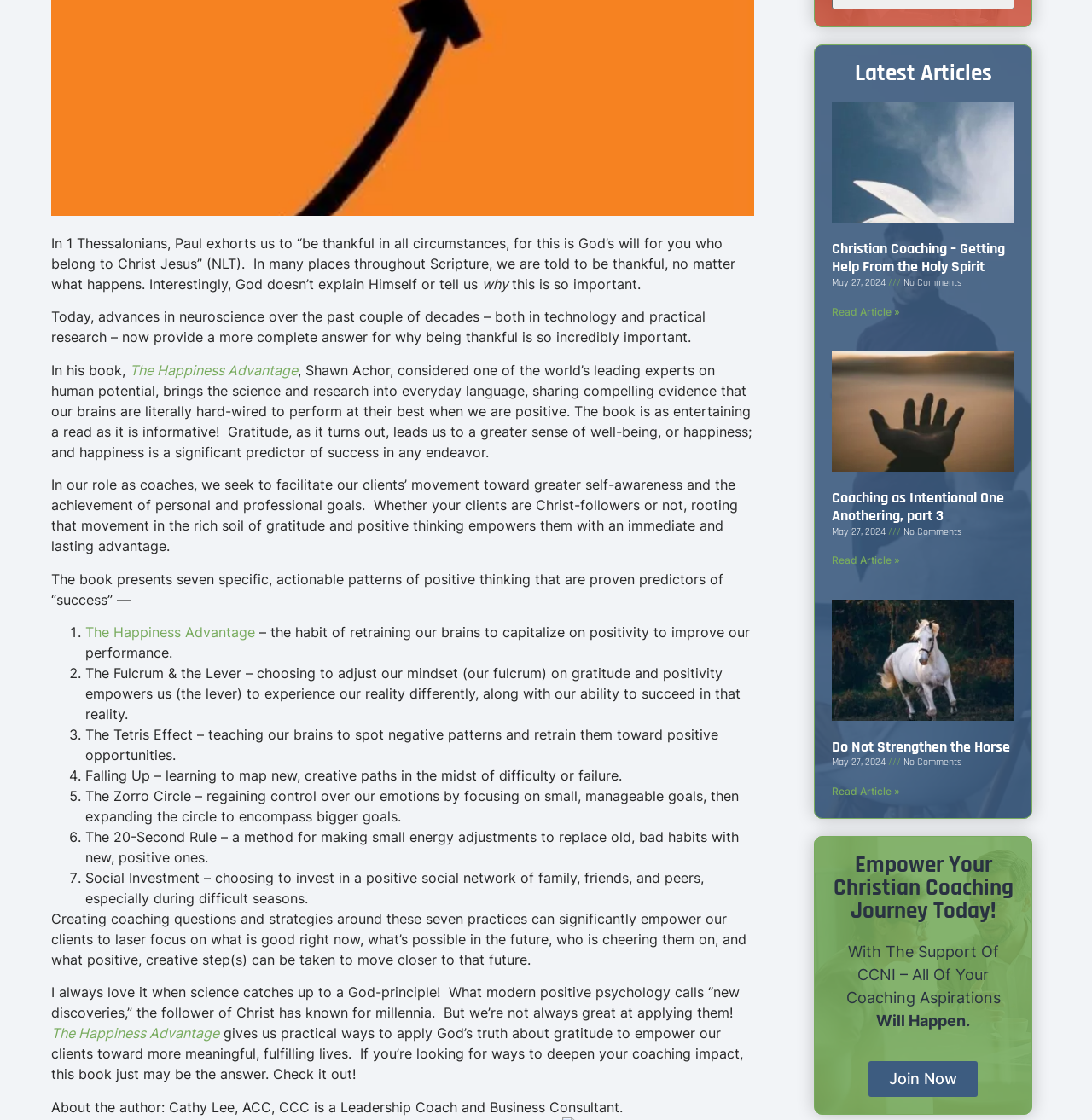Please find the bounding box coordinates in the format (top-left x, top-left y, bottom-right x, bottom-right y) for the given element description. Ensure the coordinates are floating point numbers between 0 and 1. Description: Join Now

[0.795, 0.948, 0.895, 0.98]